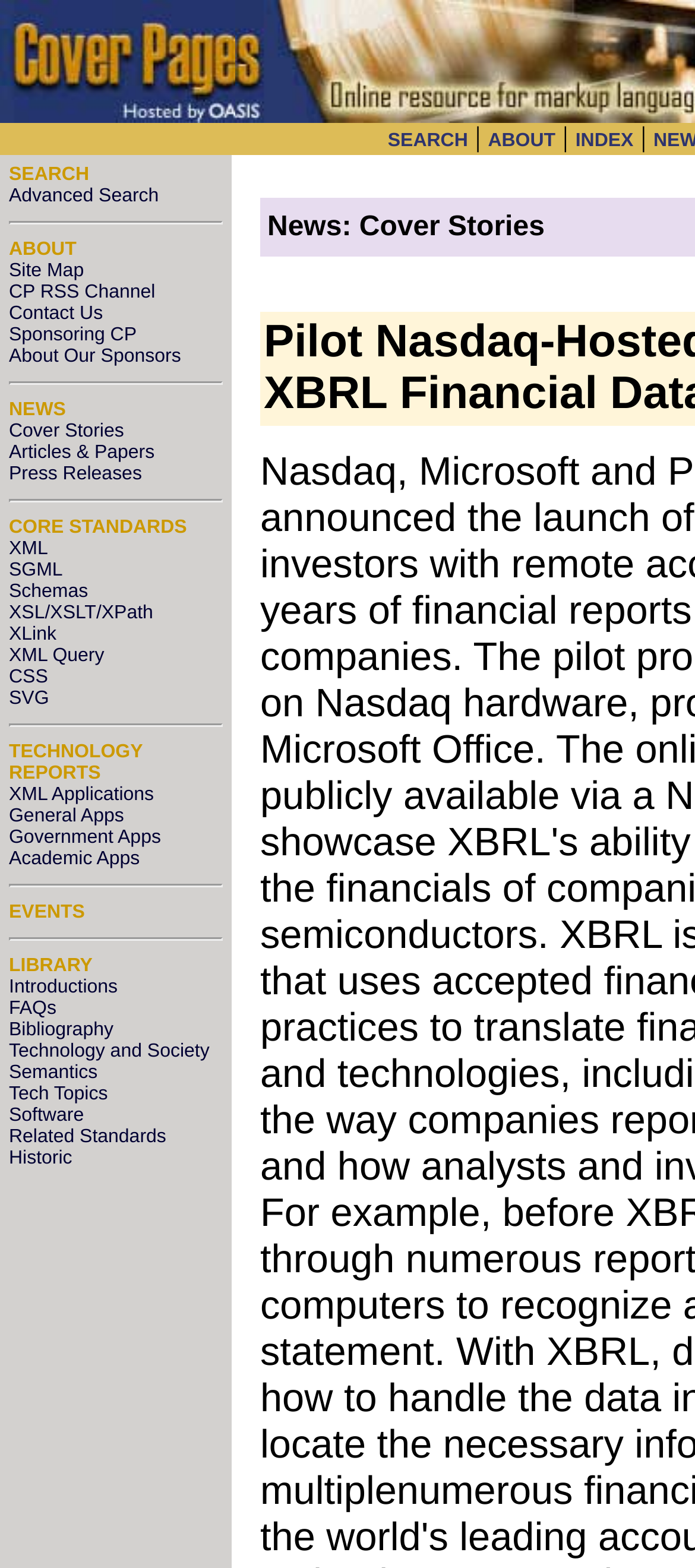Calculate the bounding box coordinates for the UI element based on the following description: "parent_node: Learn aria-label="Microsoft"". Ensure the coordinates are four float numbers between 0 and 1, i.e., [left, top, right, bottom].

None